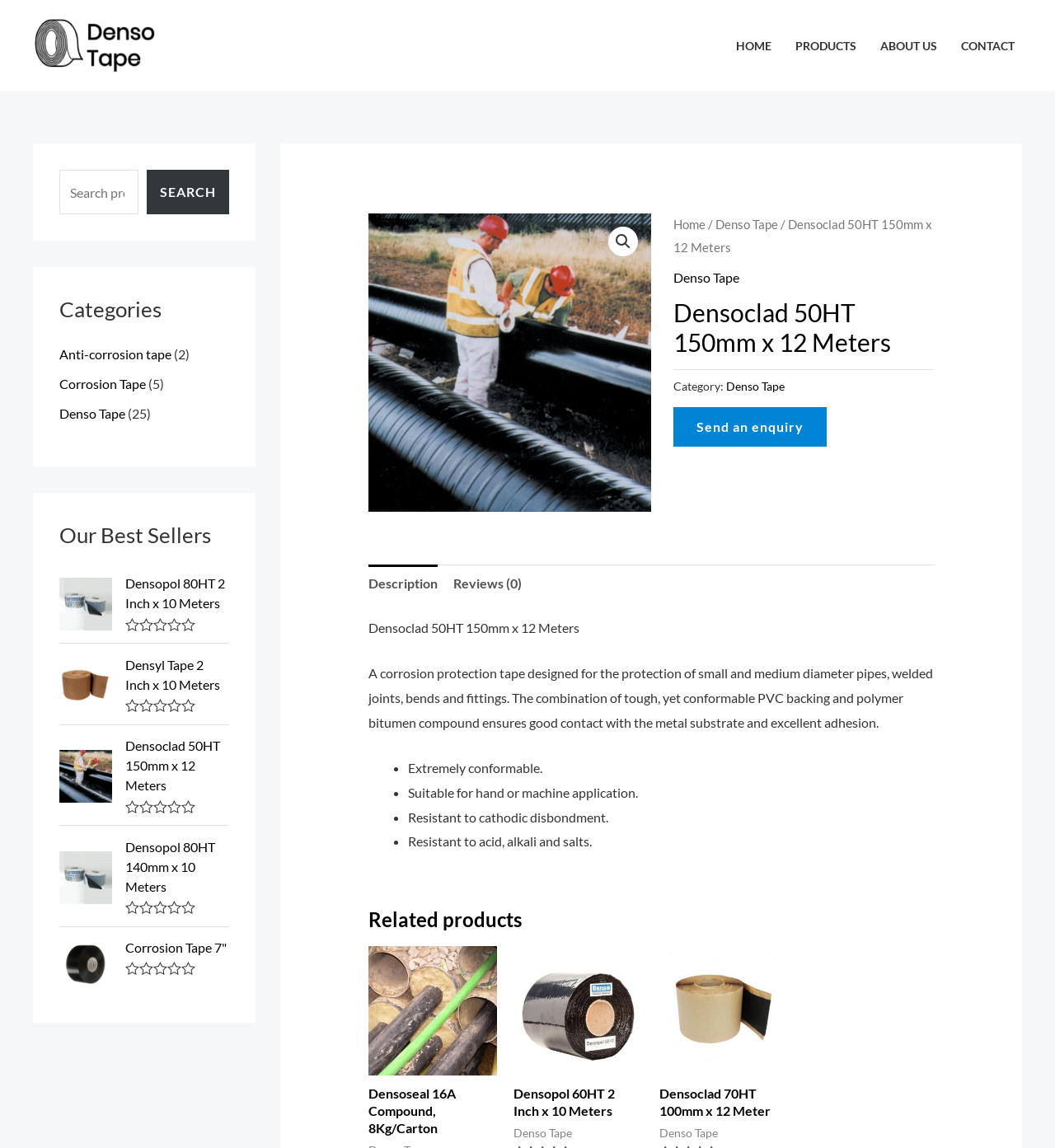Please identify the bounding box coordinates of the element I should click to complete this instruction: 'Search for something'. The coordinates should be given as four float numbers between 0 and 1, like this: [left, top, right, bottom].

None